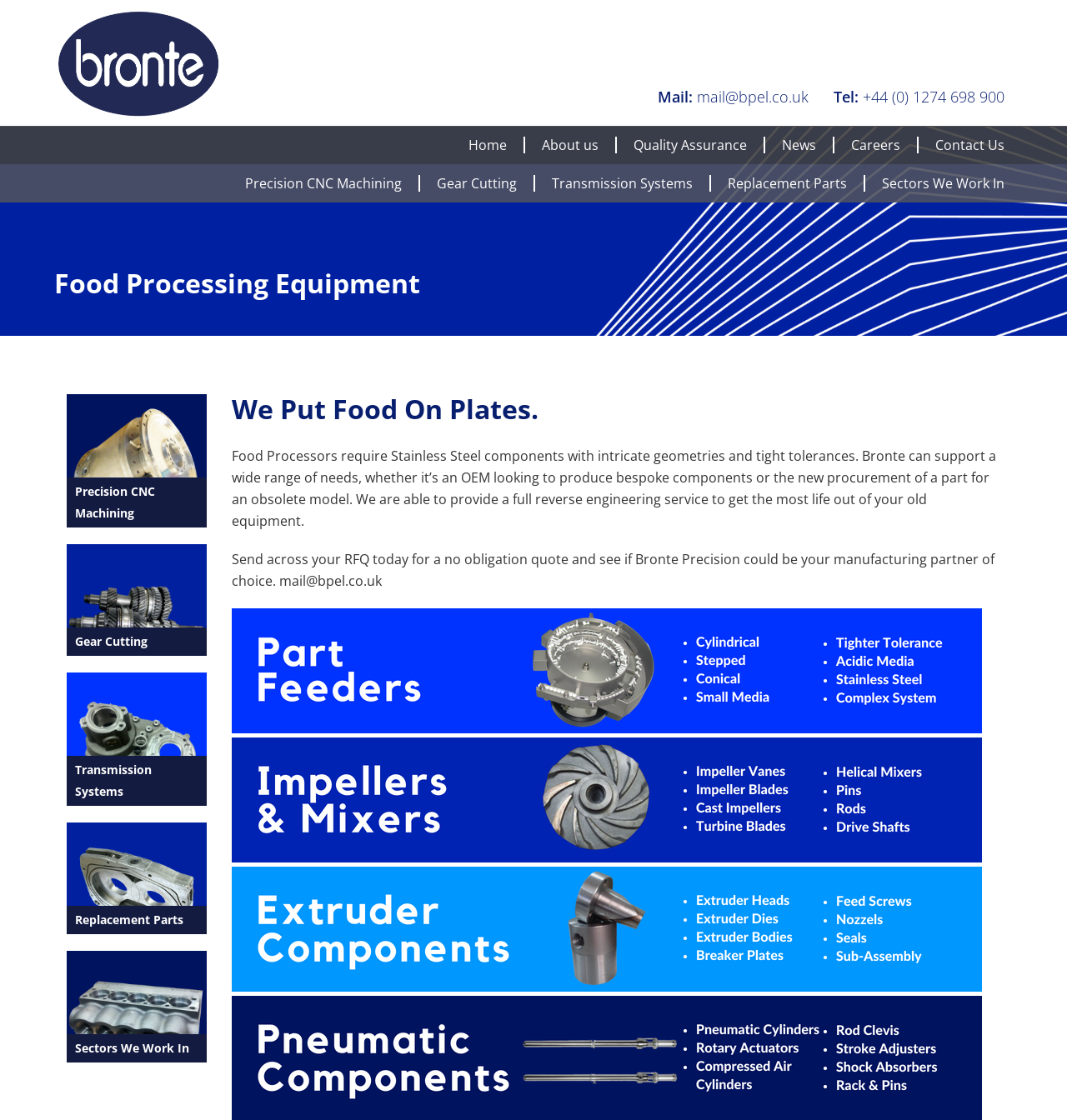What is the purpose of the 'Send across your RFQ today' sentence?
Give a comprehensive and detailed explanation for the question.

I read the sentence 'Send across your RFQ today for a no obligation quote and see if Bronte Precision could be your manufacturing partner of choice.' and understood that the purpose of this sentence is to encourage users to send a request for a quote.